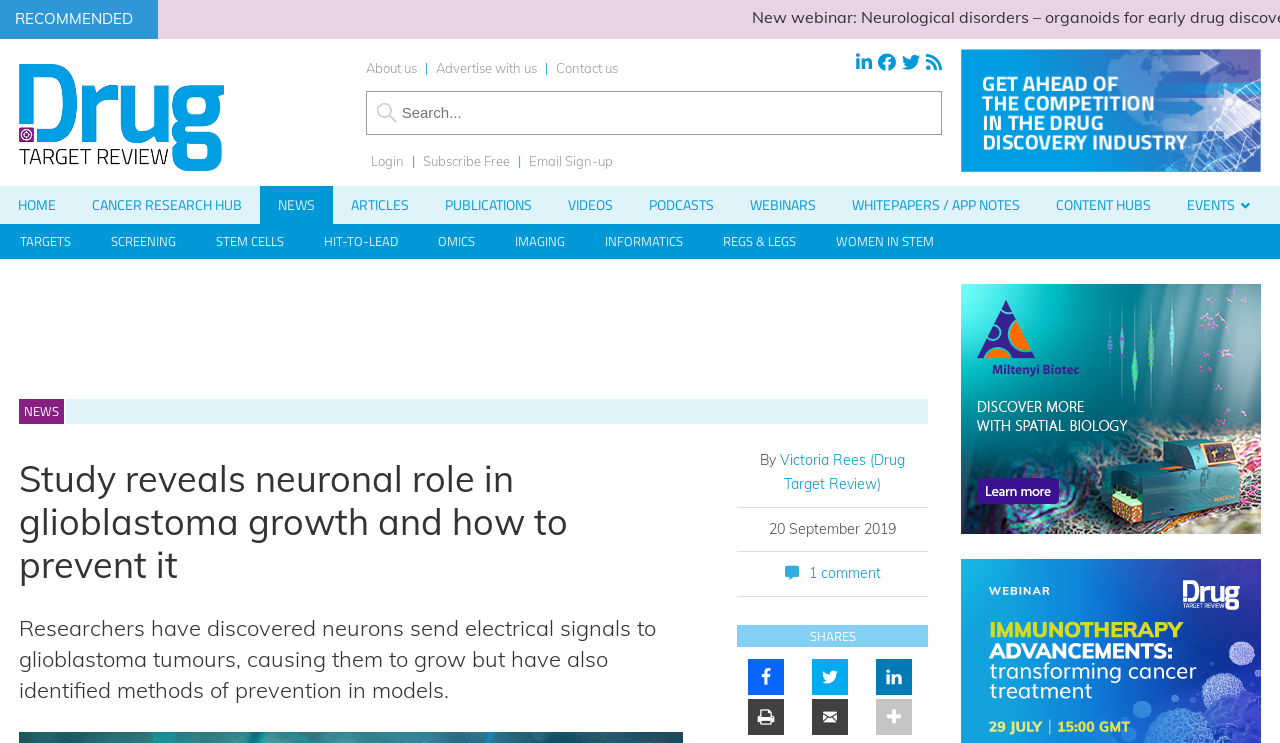Determine the bounding box coordinates of the area to click in order to meet this instruction: "Visit the Cancer Research Hub".

[0.058, 0.25, 0.203, 0.302]